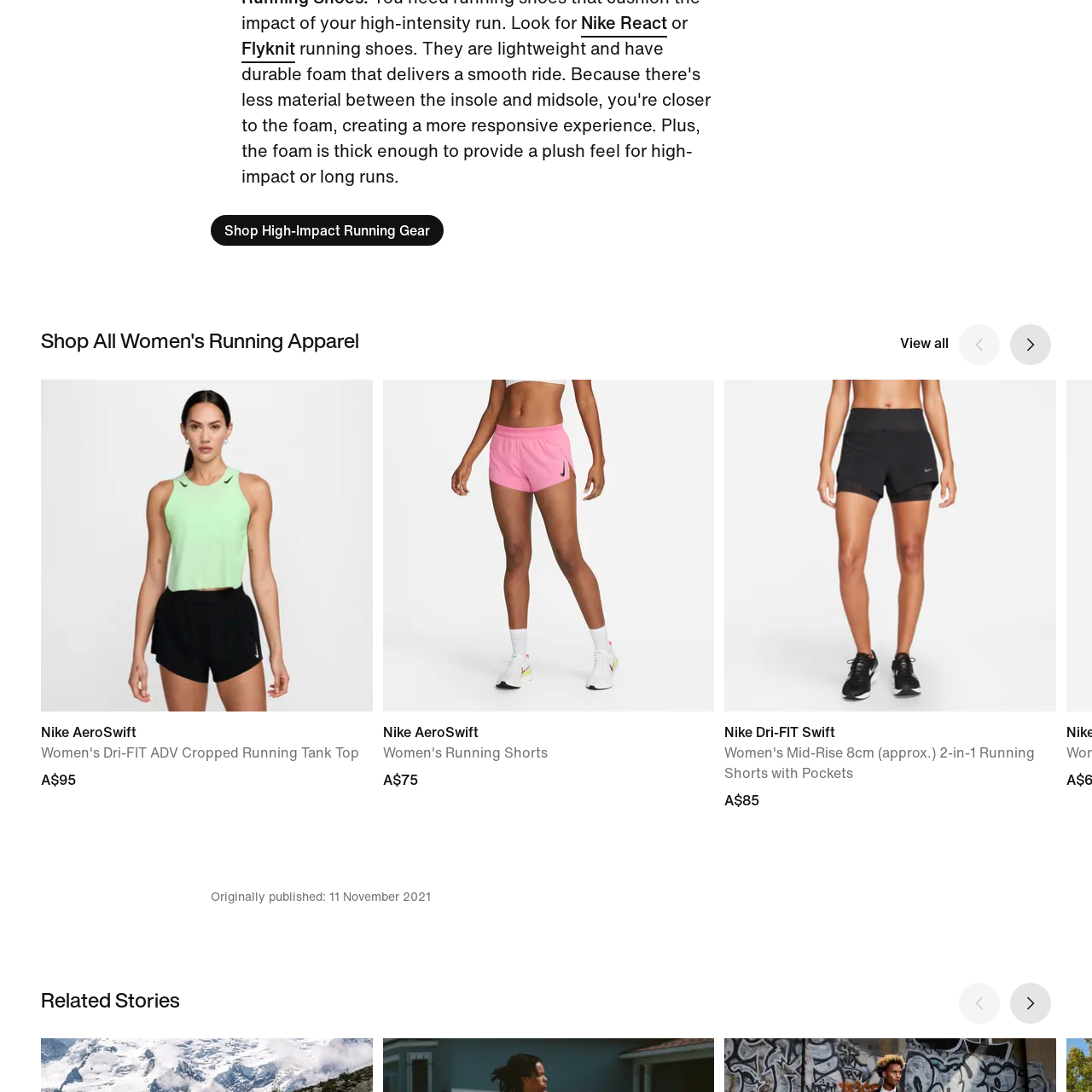Inspect the area within the red bounding box and elaborate on the following question with a detailed answer using the image as your reference: What technology is used in the tank top?

According to the caption, the tank top features Nike's innovative Dri-FIT technology, which wicks away moisture to help keep the wearer dry and comfortable.